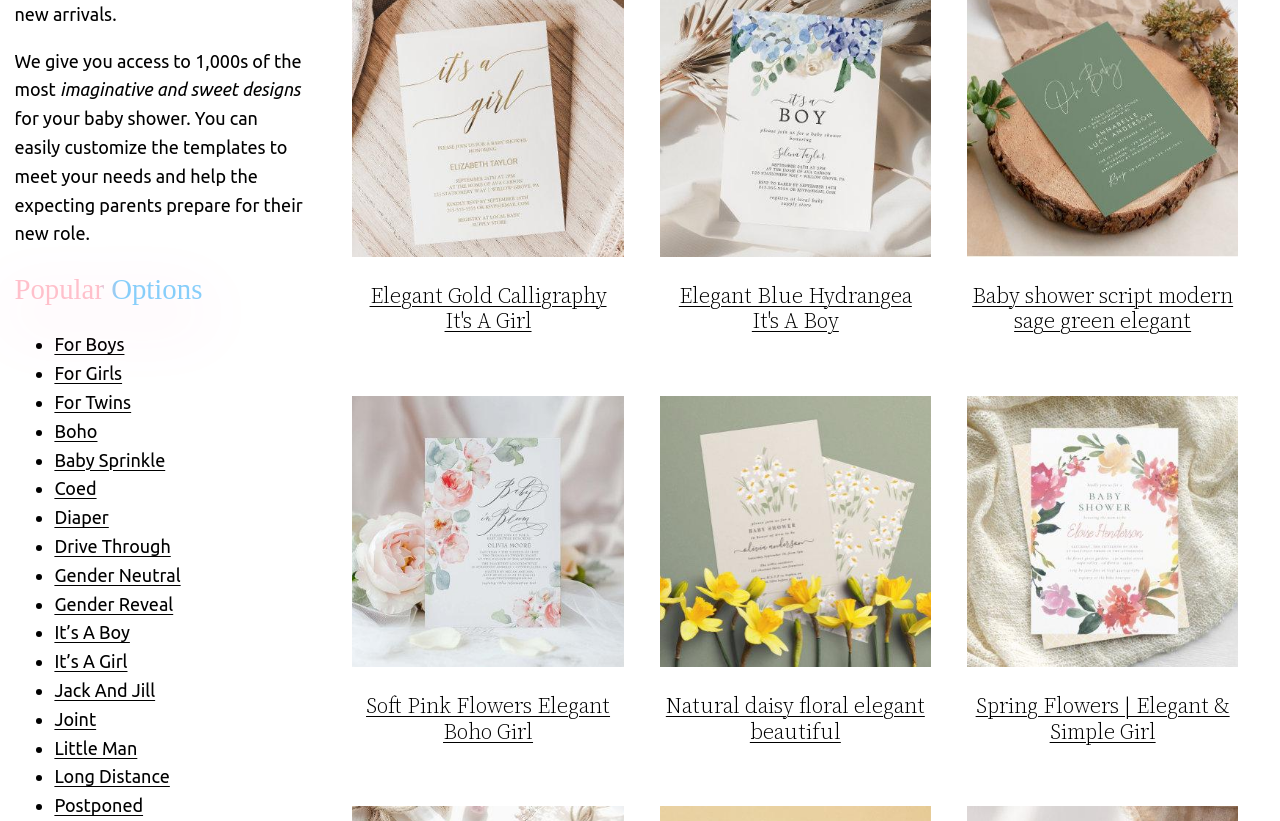Determine the bounding box coordinates for the UI element described. Format the coordinates as (top-left x, top-left y, bottom-right x, bottom-right y) and ensure all values are between 0 and 1. Element description: Natural daisy floral elegant beautiful

[0.501, 0.813, 0.741, 0.907]